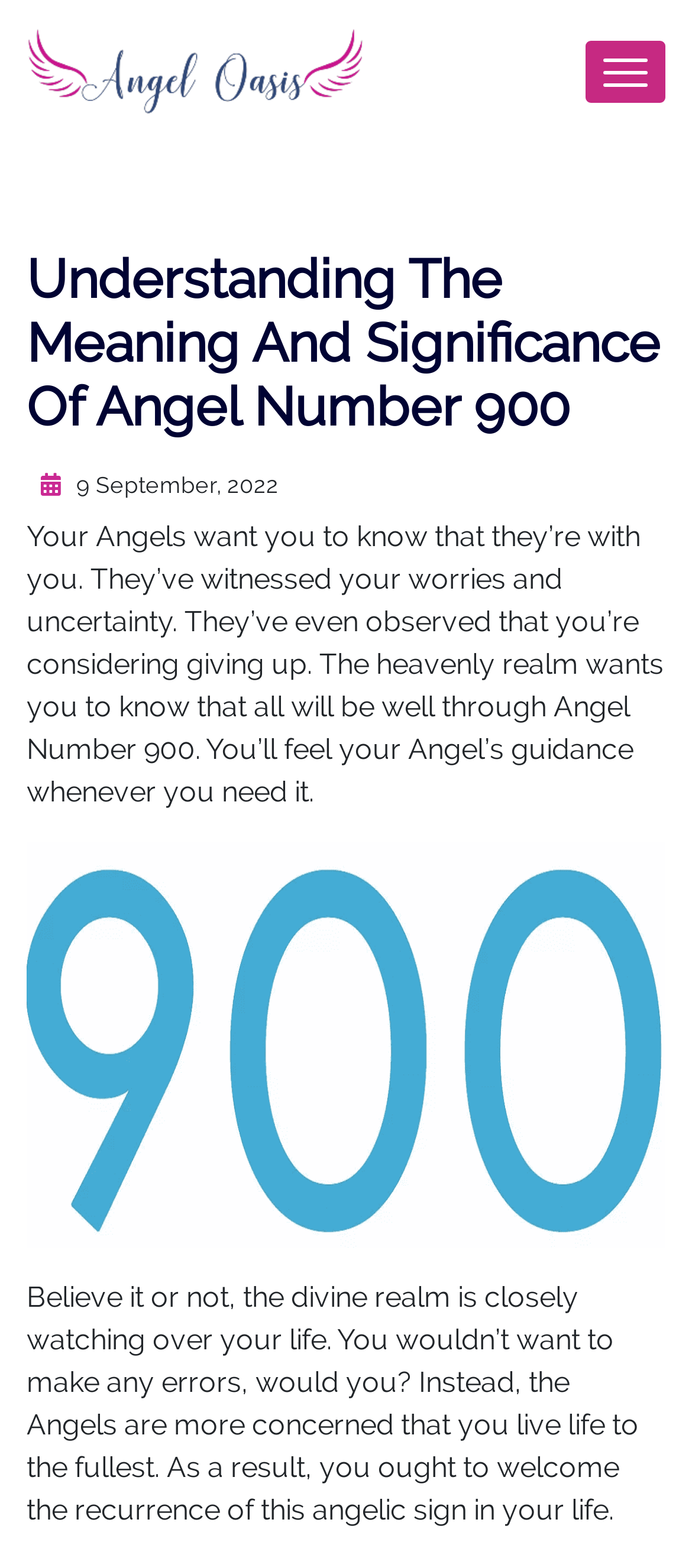Please answer the following query using a single word or phrase: 
What is the purpose of Angel Number 900?

To guide and reassure